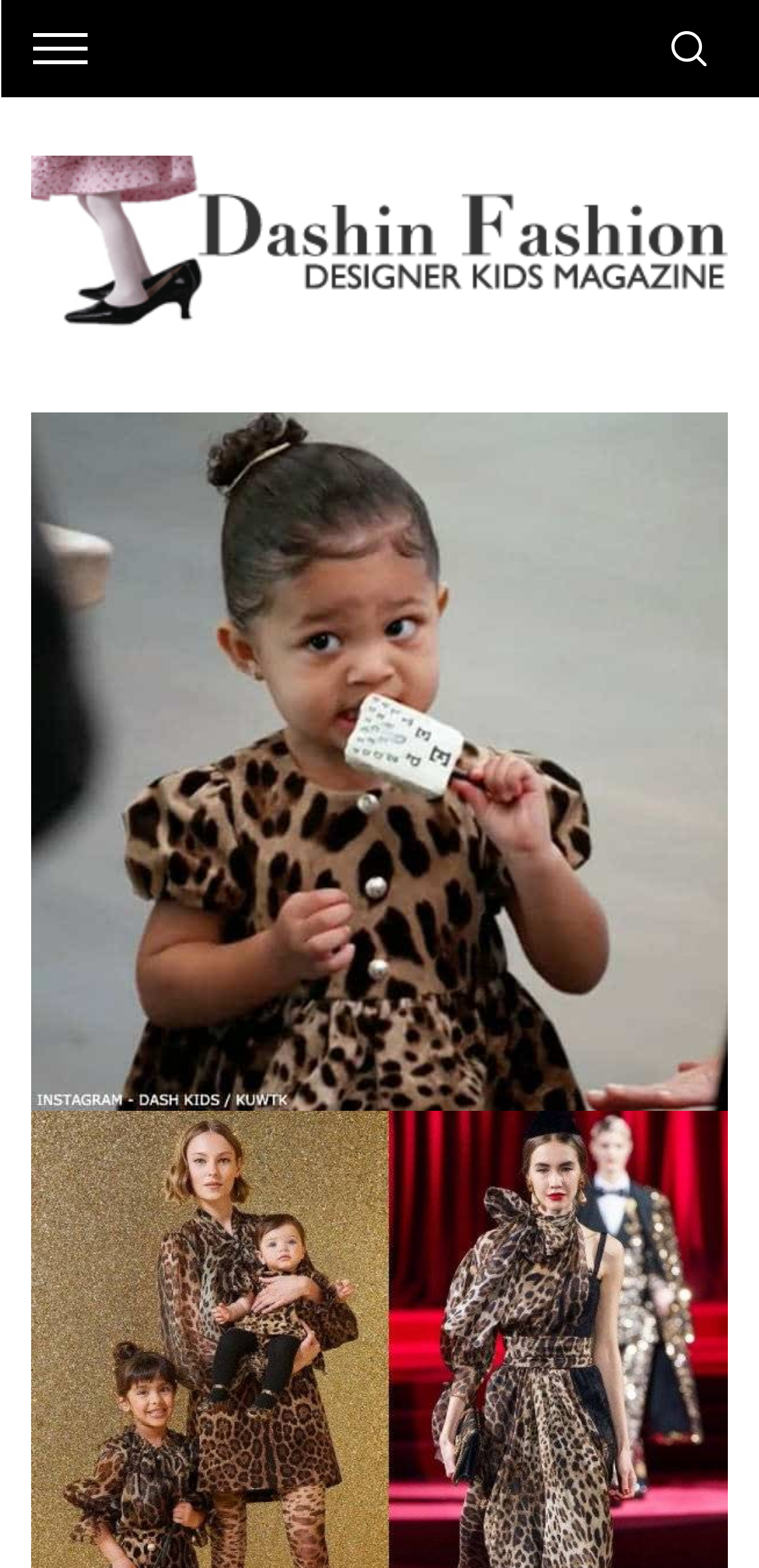Provide a one-word or brief phrase answer to the question:
What is the brand of the product?

Dolce & Gabbana